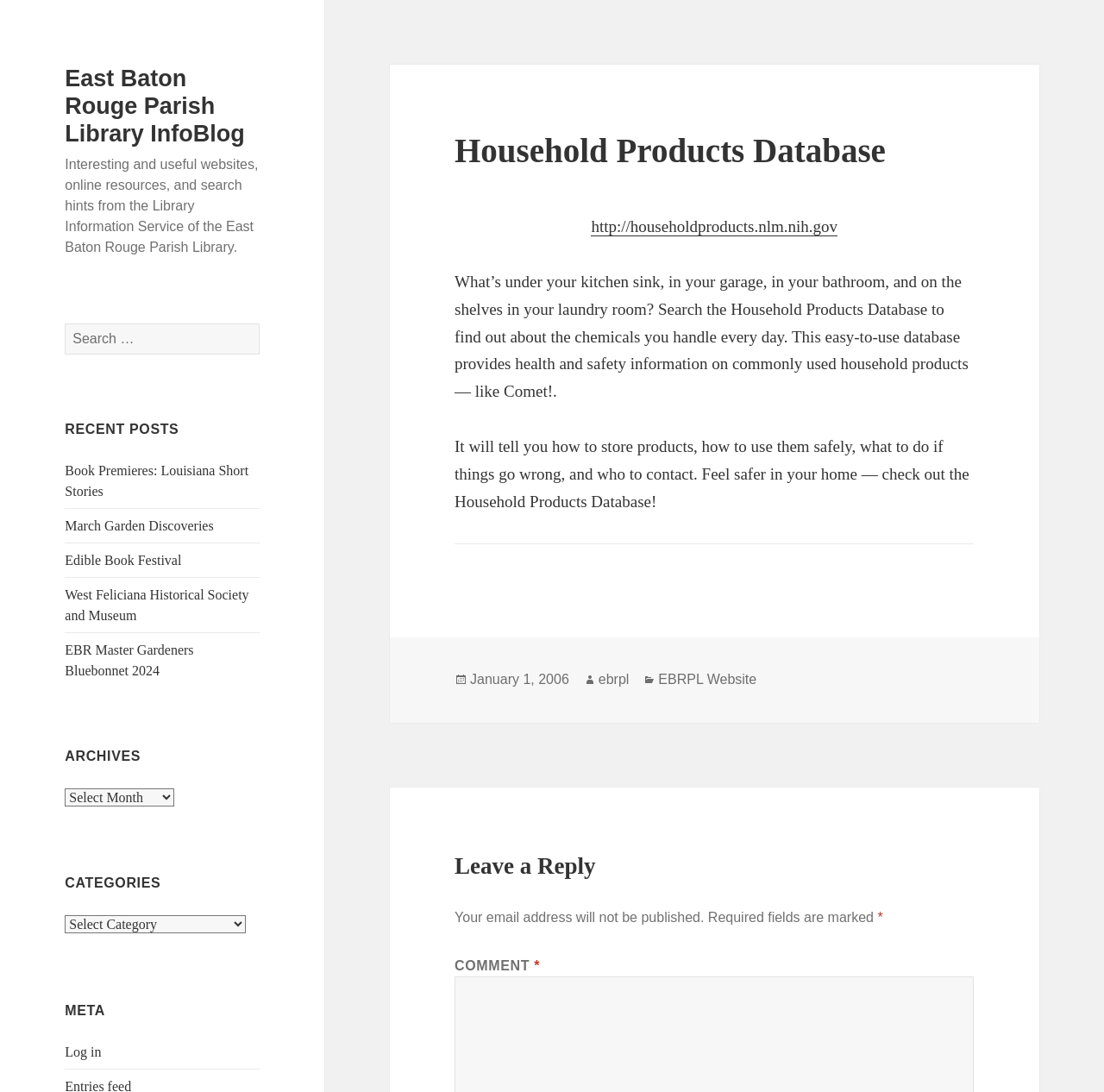Find the bounding box coordinates of the area to click in order to follow the instruction: "Log in to the website".

[0.059, 0.956, 0.092, 0.97]